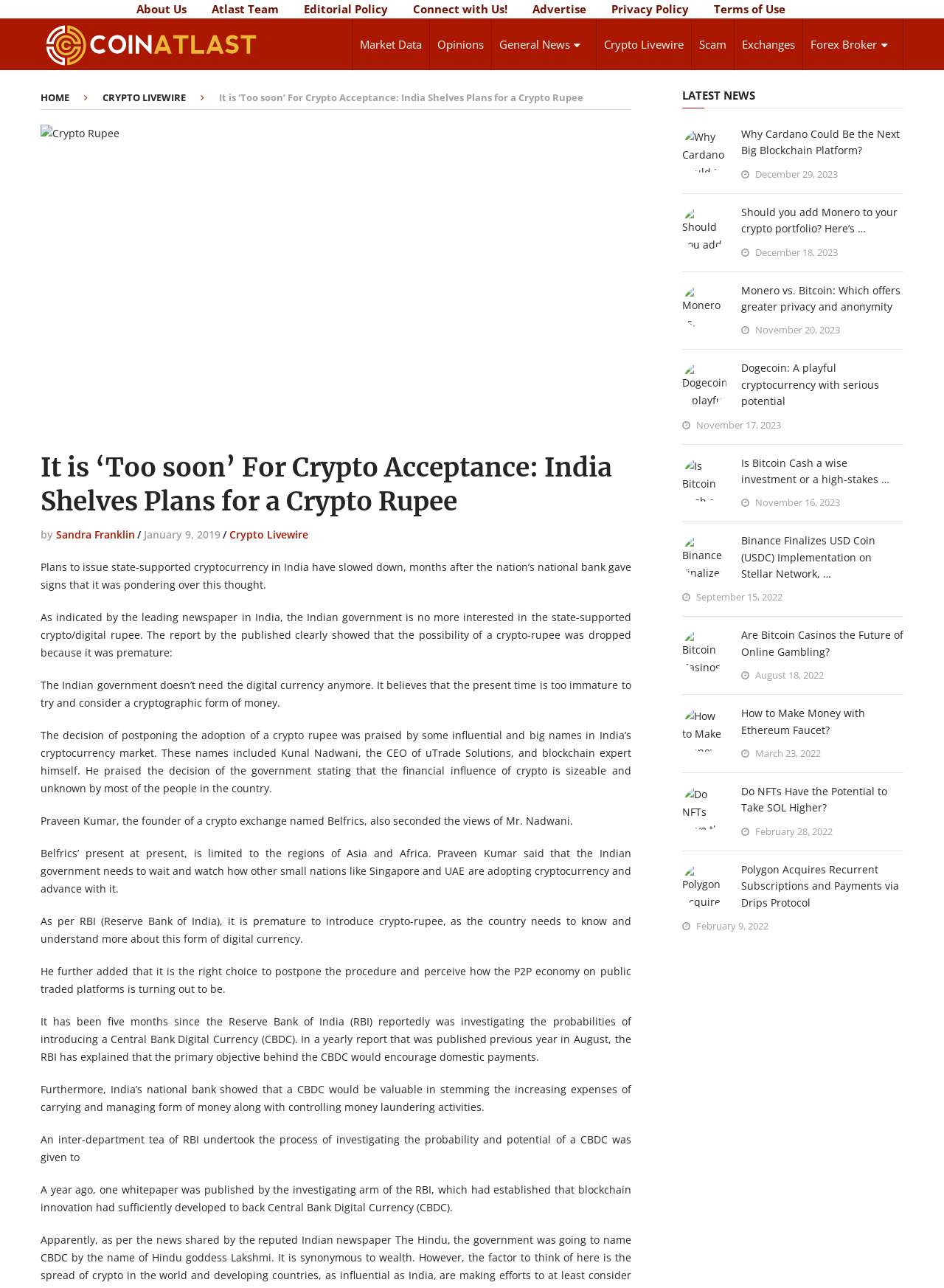Determine the bounding box coordinates for the clickable element required to fulfill the instruction: "Read the latest news". Provide the coordinates as four float numbers between 0 and 1, i.e., [left, top, right, bottom].

[0.723, 0.069, 0.957, 0.084]